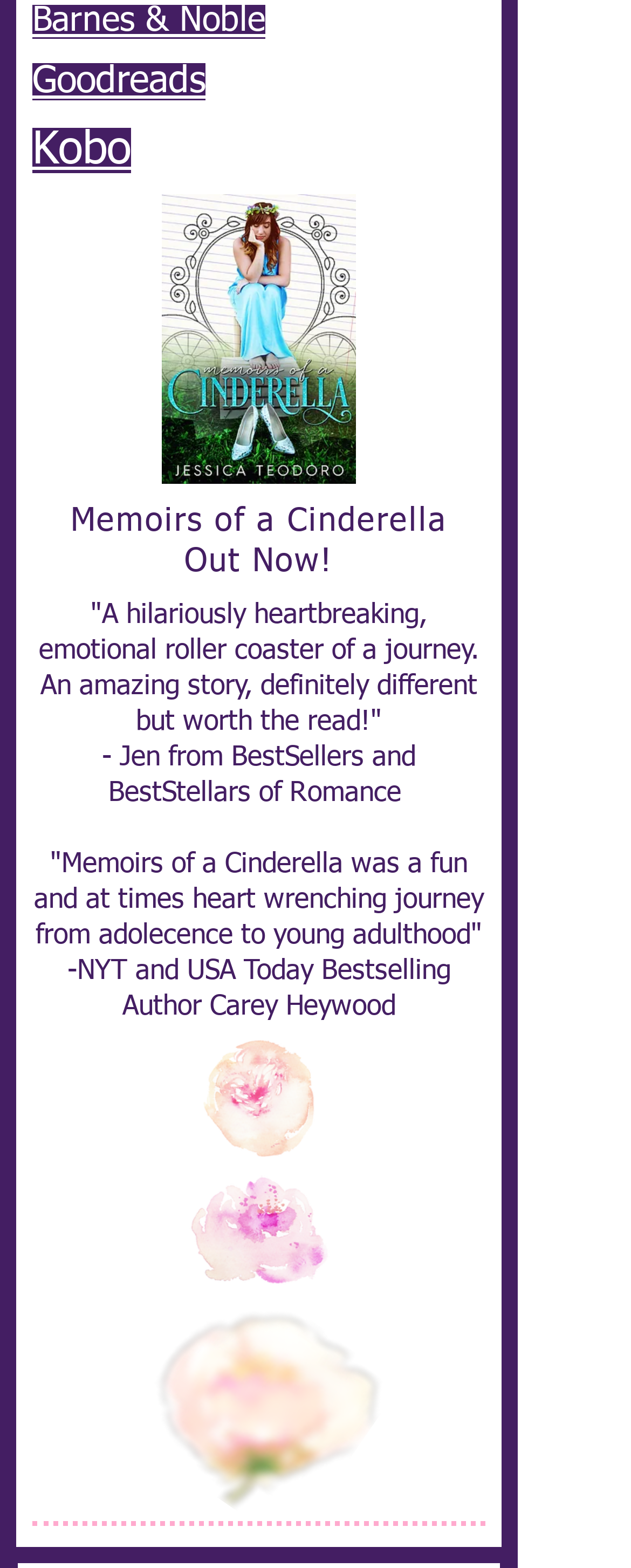Using the provided element description, identify the bounding box coordinates as (top-left x, top-left y, bottom-right x, bottom-right y). Ensure all values are between 0 and 1. Description: Pauline's House

None